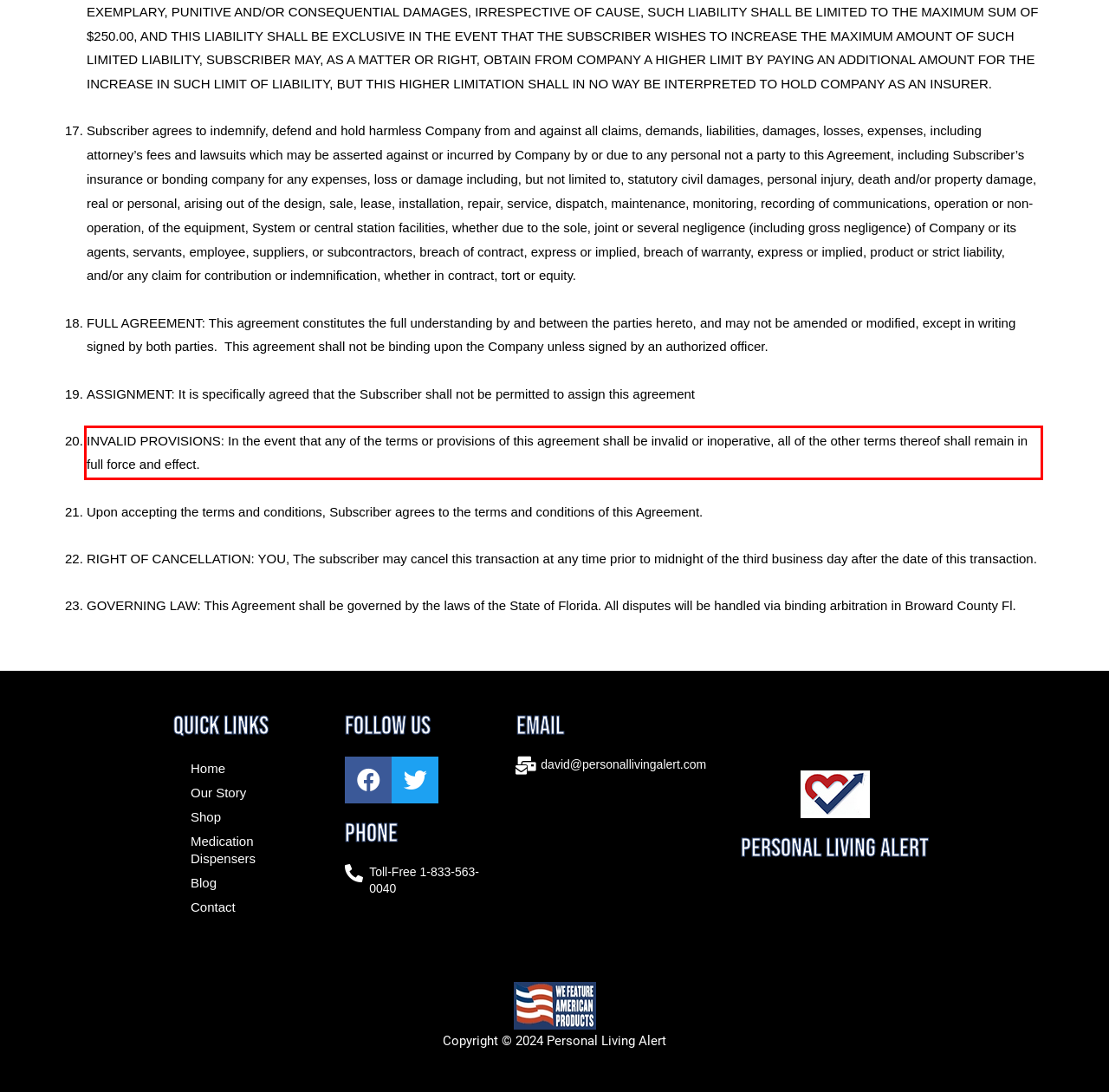Look at the screenshot of the webpage, locate the red rectangle bounding box, and generate the text content that it contains.

INVALID PROVISIONS: In the event that any of the terms or provisions of this agreement shall be invalid or inoperative, all of the other terms thereof shall remain in full force and effect.